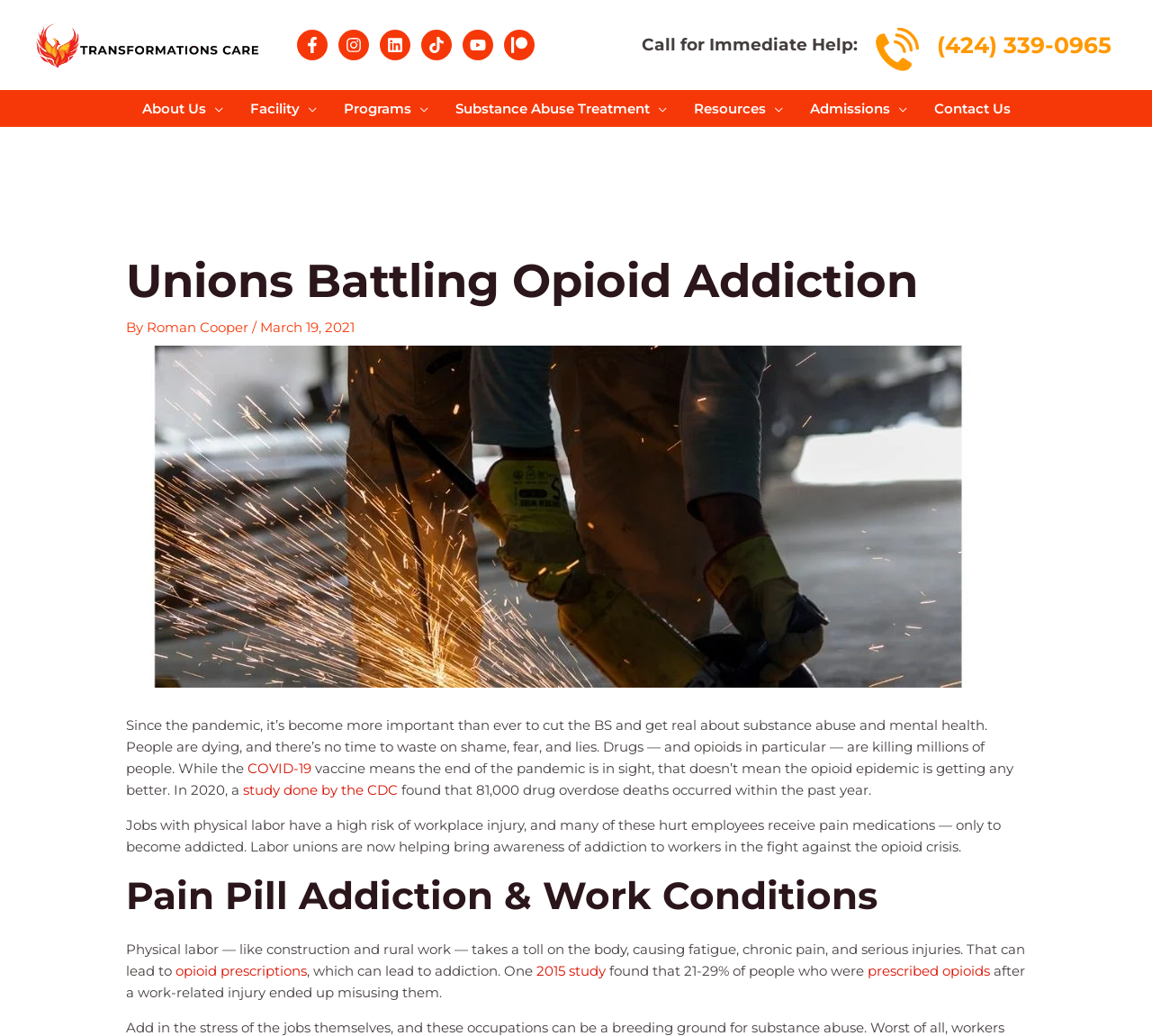Identify the bounding box coordinates of the element to click to follow this instruction: 'Click the Transformationcares logo'. Ensure the coordinates are four float values between 0 and 1, provided as [left, top, right, bottom].

[0.027, 0.034, 0.23, 0.05]